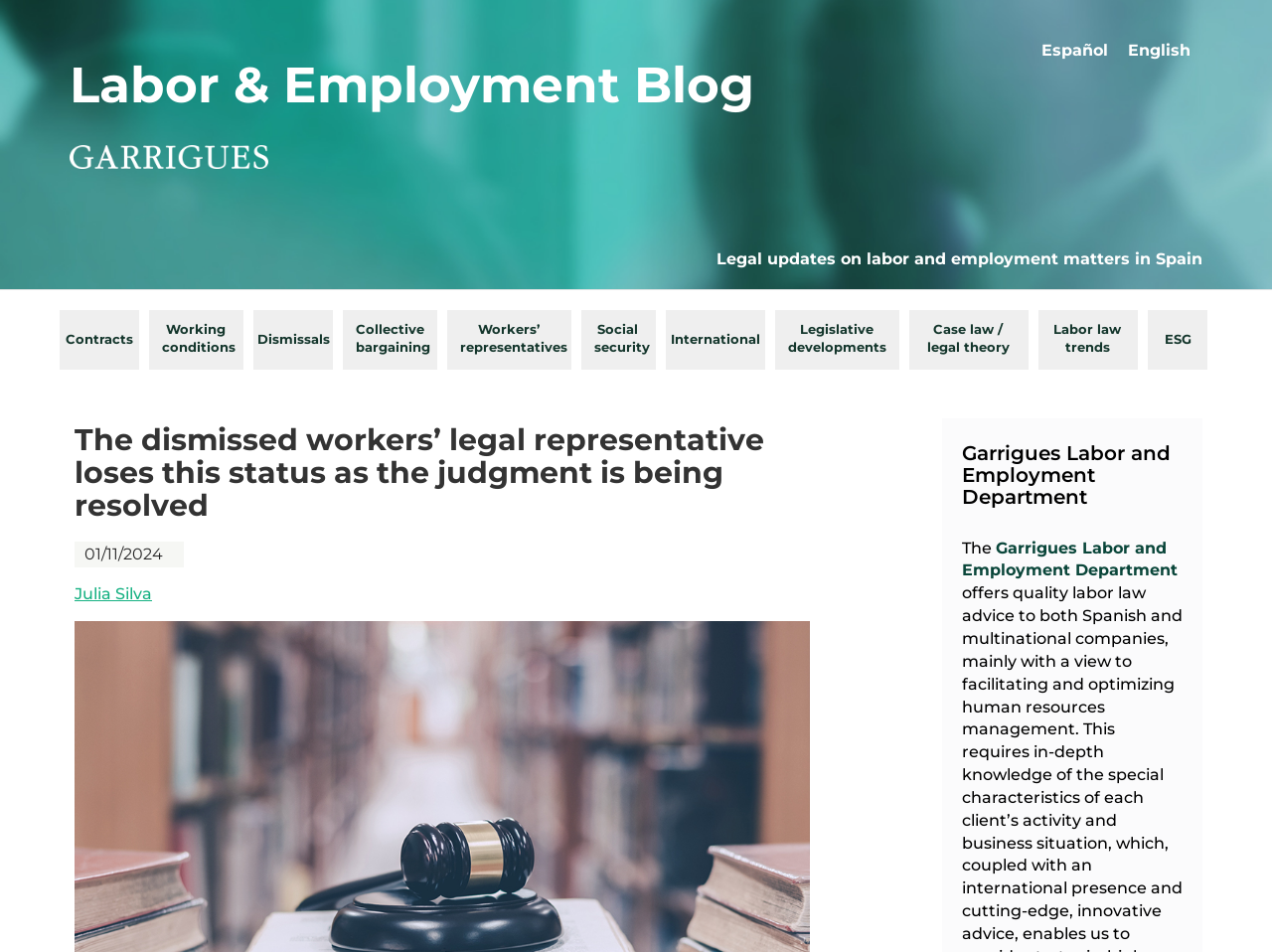Your task is to find and give the main heading text of the webpage.

The dismissed workers’ legal representative loses this status as the judgment is being resolved